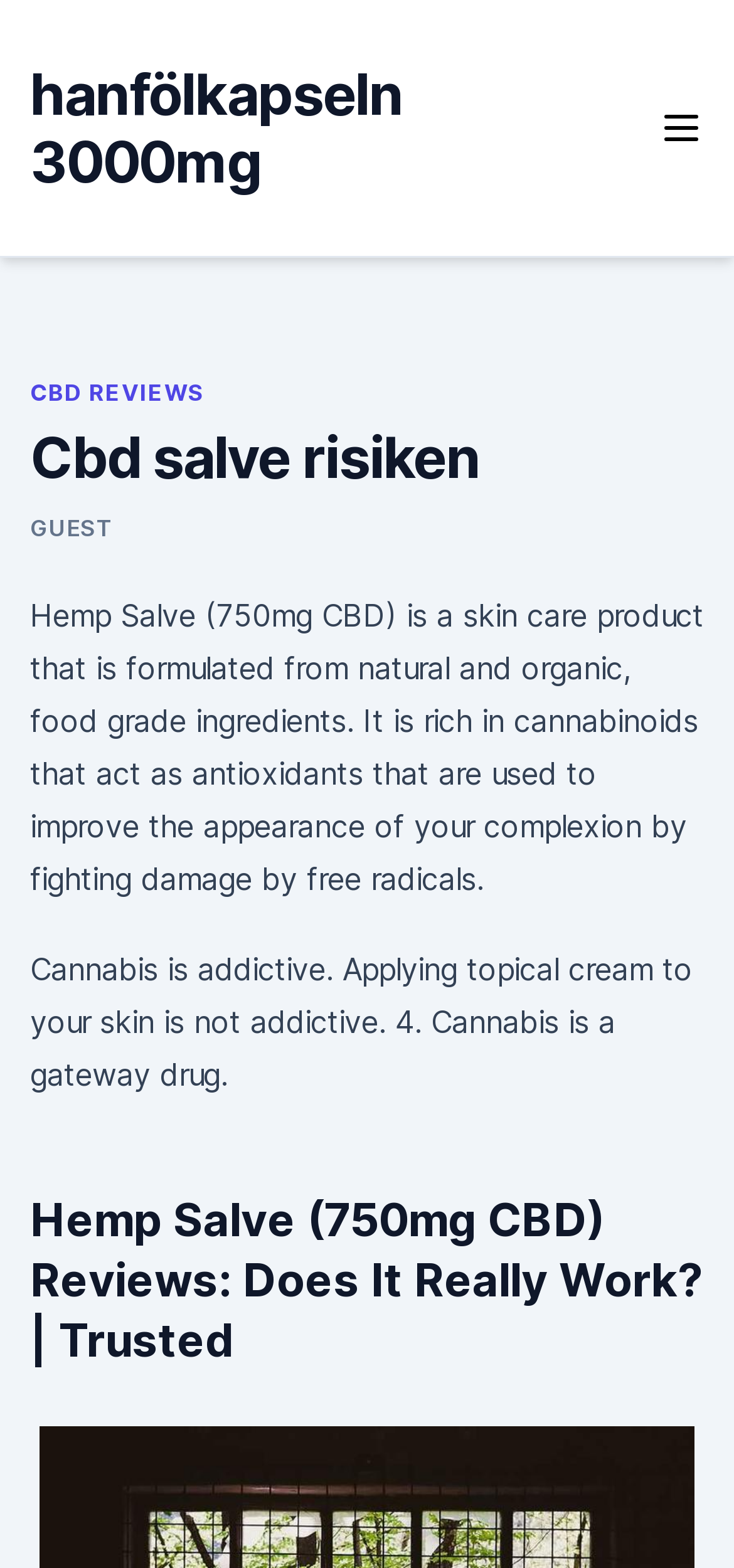How many links are present in the primary menu?
Give a one-word or short phrase answer based on the image.

2